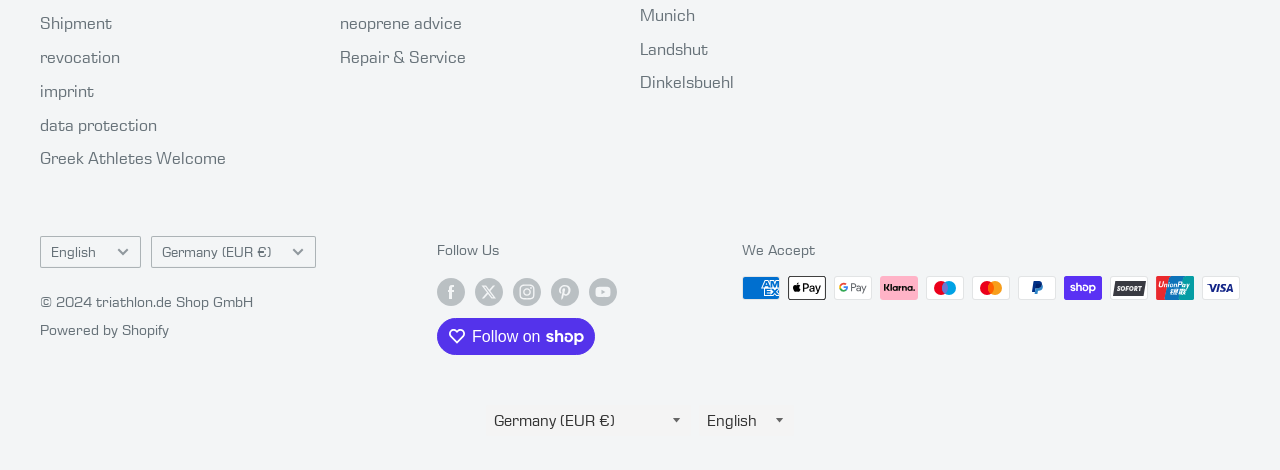Please determine the bounding box of the UI element that matches this description: revocation. The coordinates should be given as (top-left x, top-left y, bottom-right x, bottom-right y), with all values between 0 and 1.

[0.031, 0.087, 0.211, 0.159]